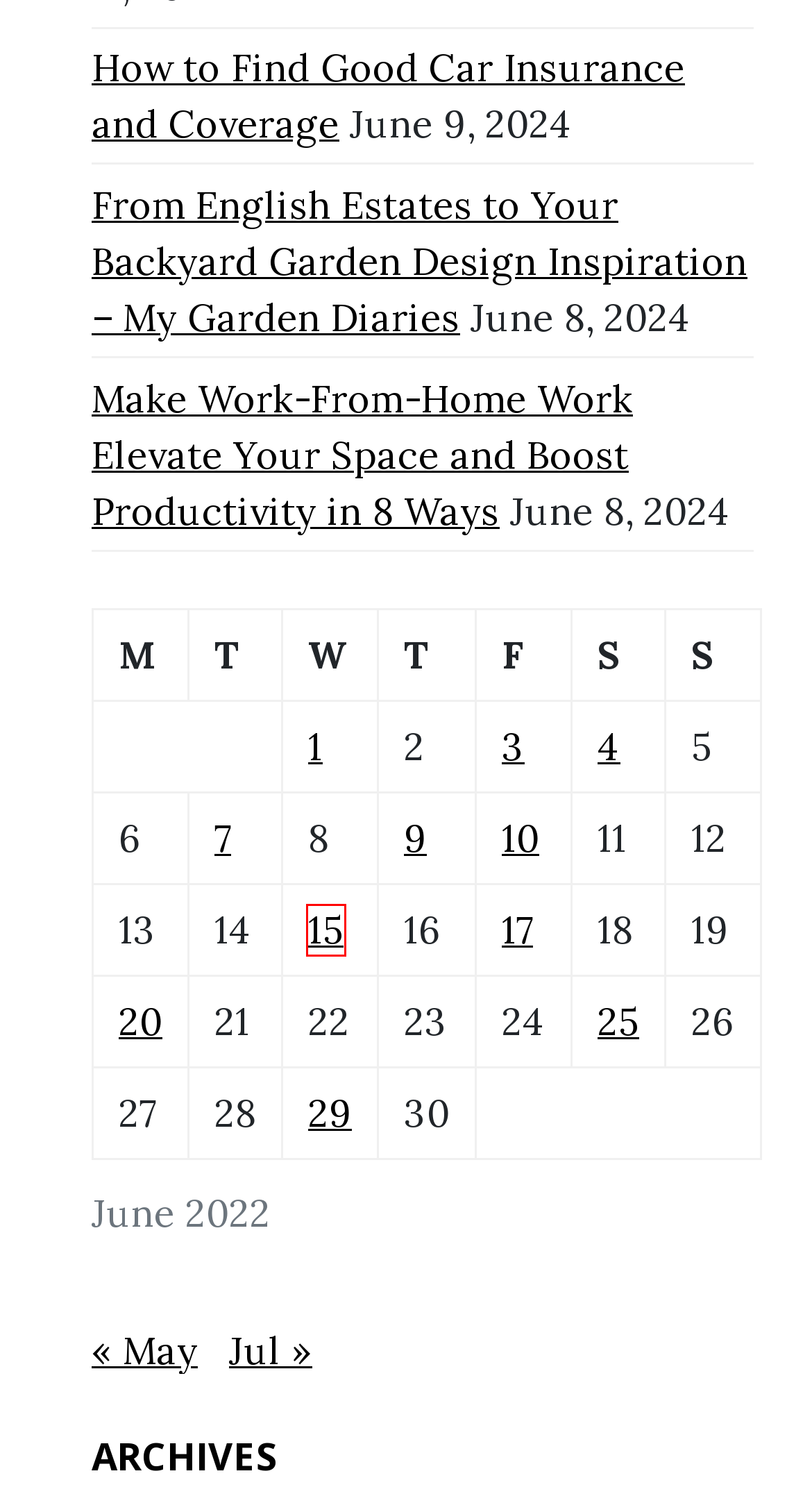A screenshot of a webpage is given with a red bounding box around a UI element. Choose the description that best matches the new webpage shown after clicking the element within the red bounding box. Here are the candidates:
A. June 17, 2022 - 4Scrapbook
B. June 15, 2022 - 4Scrapbook
C. May 2022 - 4Scrapbook
D. How to Find Good Car Insurance and Coverage - 4Scrapbook
E. June 25, 2022 - 4Scrapbook
F. June 4, 2022 - 4Scrapbook
G. June 9, 2022 - 4Scrapbook
H. July 2022 - 4Scrapbook

B